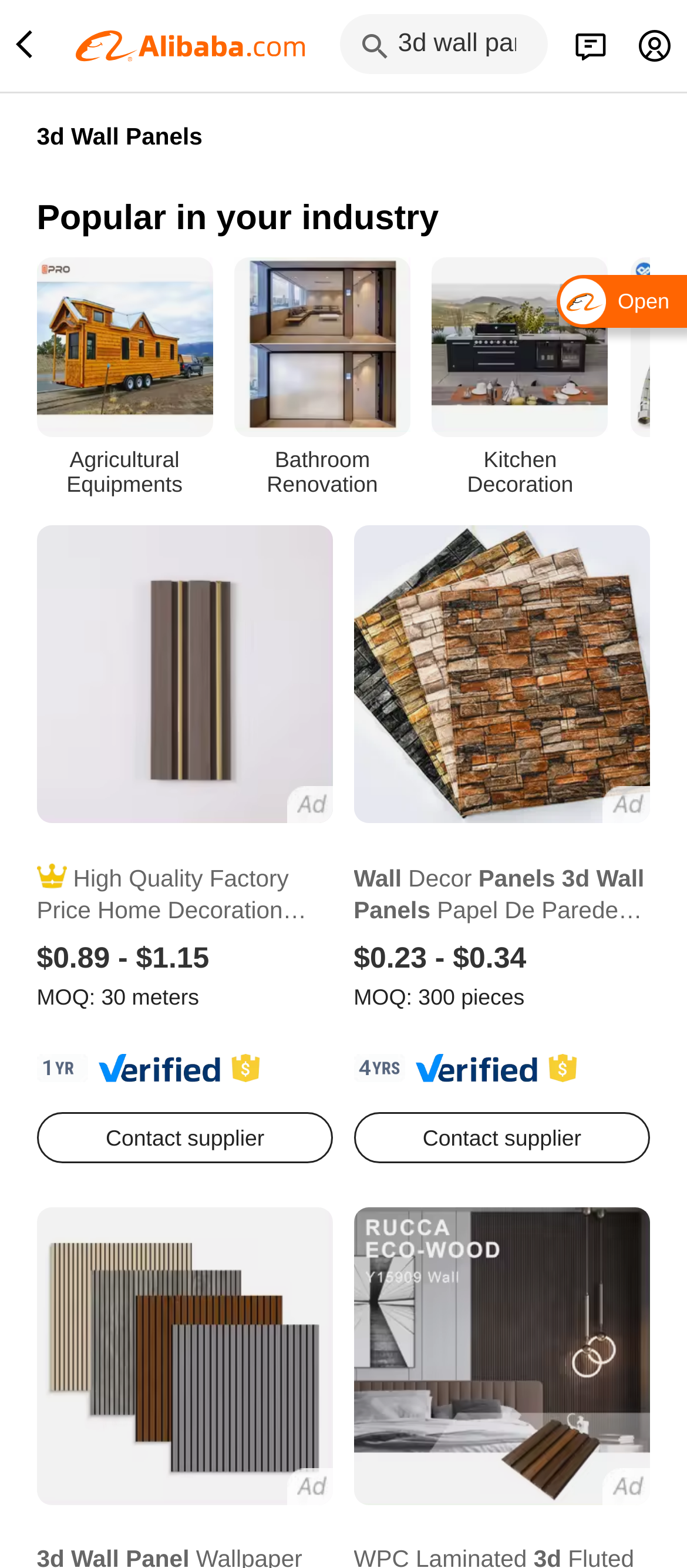Answer the question in a single word or phrase:
What is the price range of the first product?

$0.89 - $1.15